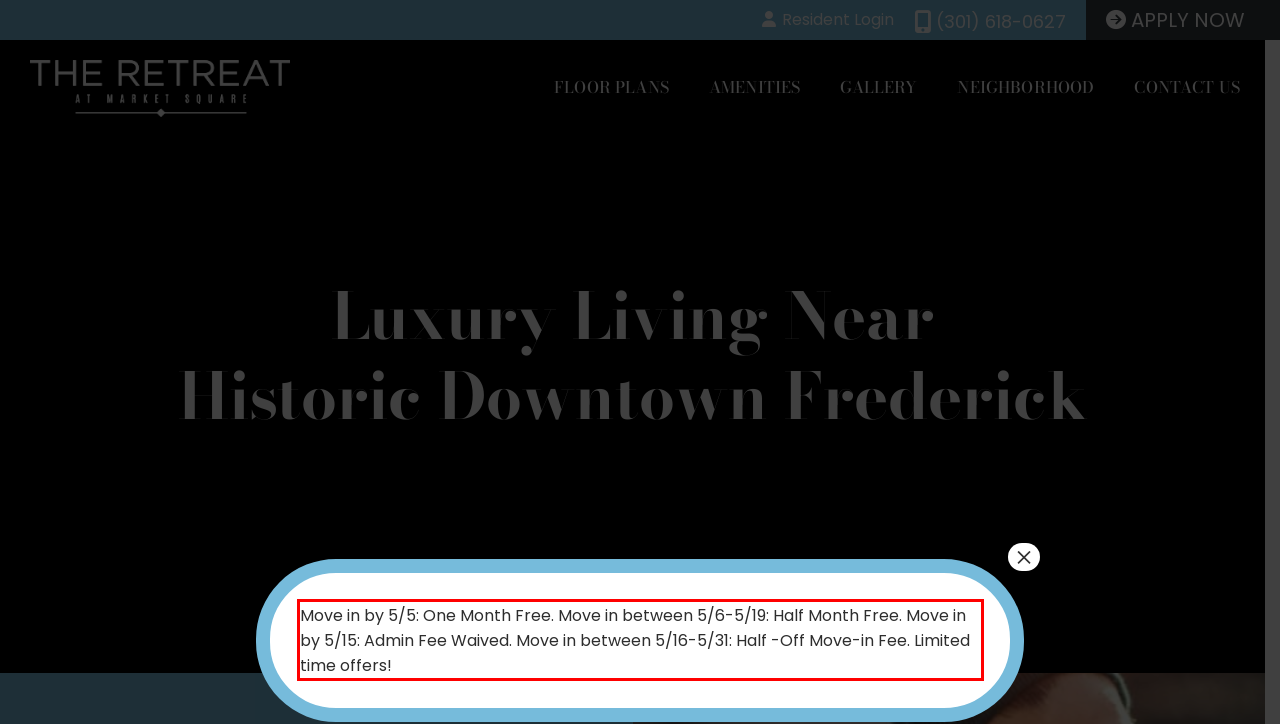You are provided with a screenshot of a webpage that includes a UI element enclosed in a red rectangle. Extract the text content inside this red rectangle.

Move in by 5/5: One Month Free. Move in between 5/6-5/19: Half Month Free. Move in by 5/15: Admin Fee Waived. Move in between 5/16-5/31: Half -Off Move-in Fee. Limited time offers!